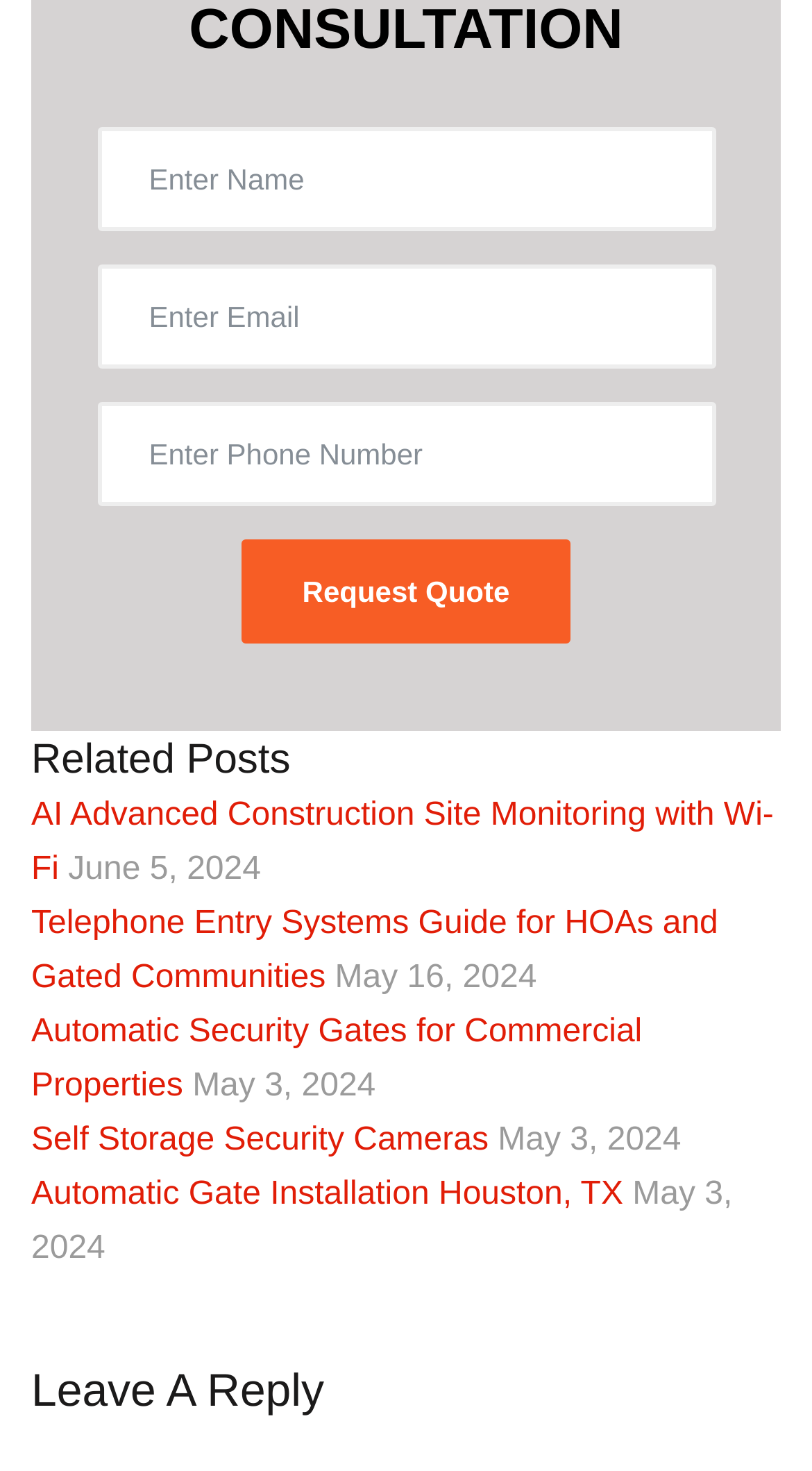How many textboxes are there?
Based on the visual content, answer with a single word or a brief phrase.

3